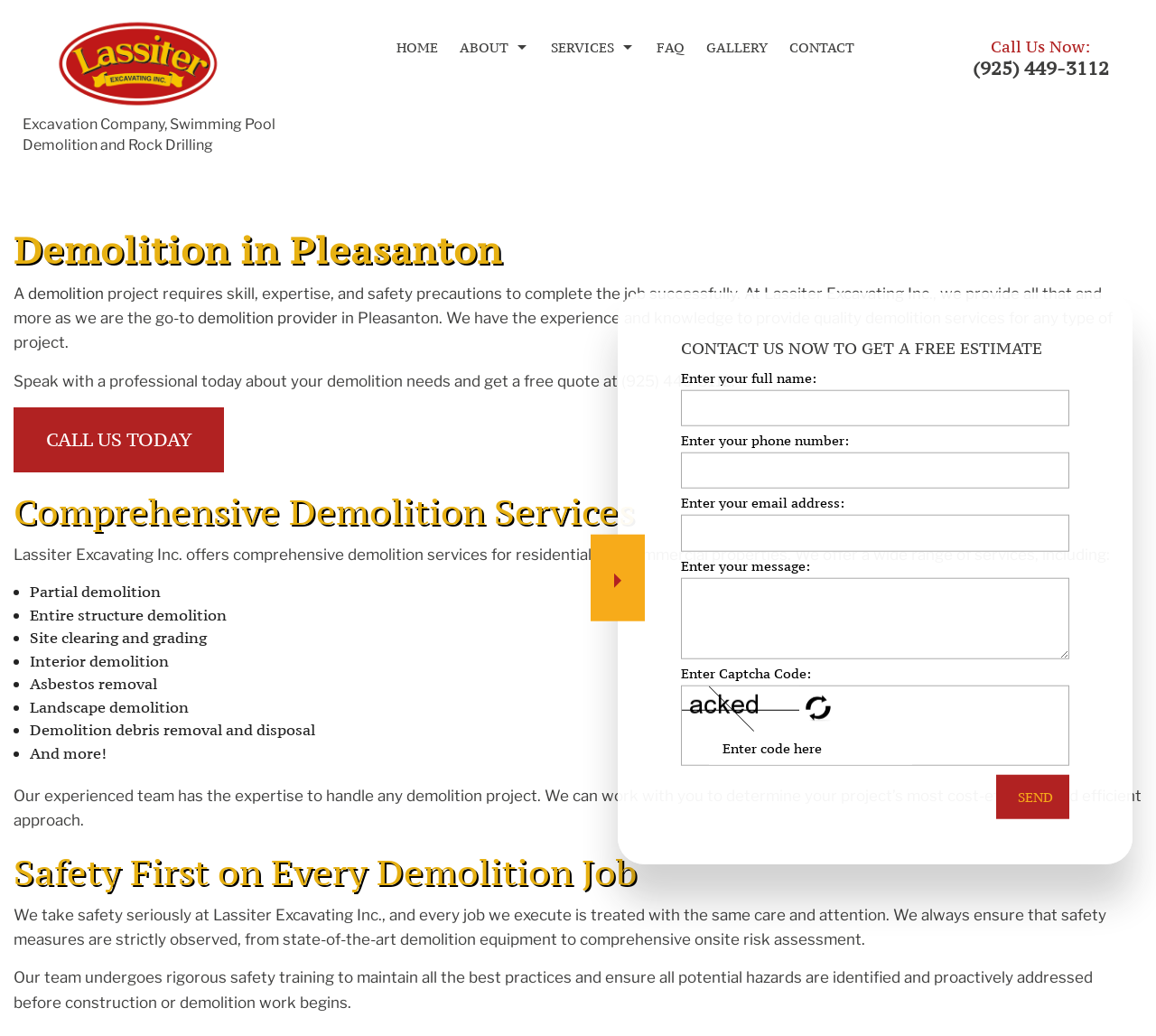Explain the webpage in detail.

The webpage is about Lassiter Excavating Inc., a demolition service provider in Pleasanton. At the top left corner, there is a logo of the company, accompanied by a brief description of the company's services. Below the logo, there is a navigation menu with links to various pages, including HOME, ABOUT, BLOG, SOCIAL FEED, TESTIMONIALS, SERVICES, and CONTACT.

On the right side of the navigation menu, there is a call-to-action link to contact the company for a free quote. Below this link, there is a heading that reads "Demolition in Pleasanton" followed by a brief introduction to the company's demolition services.

The main content of the webpage is divided into three sections. The first section describes the company's demolition services, including partial demolition, entire structure demolition, site clearing and grading, interior demolition, asbestos removal, landscape demolition, and demolition debris removal and disposal.

The second section emphasizes the importance of safety in demolition projects, highlighting the company's commitment to safety measures, rigorous safety training, and comprehensive onsite risk assessment.

The third section is a contact form where visitors can enter their name, phone number, email address, and message to request a free estimate. Below the contact form, there is a Captcha code to verify the submission.

Throughout the webpage, there are several links to other pages, including a link to call the company now, a link to the FAQ page, a link to the GALLERY page, and a link to the SERVICE AREAS page.